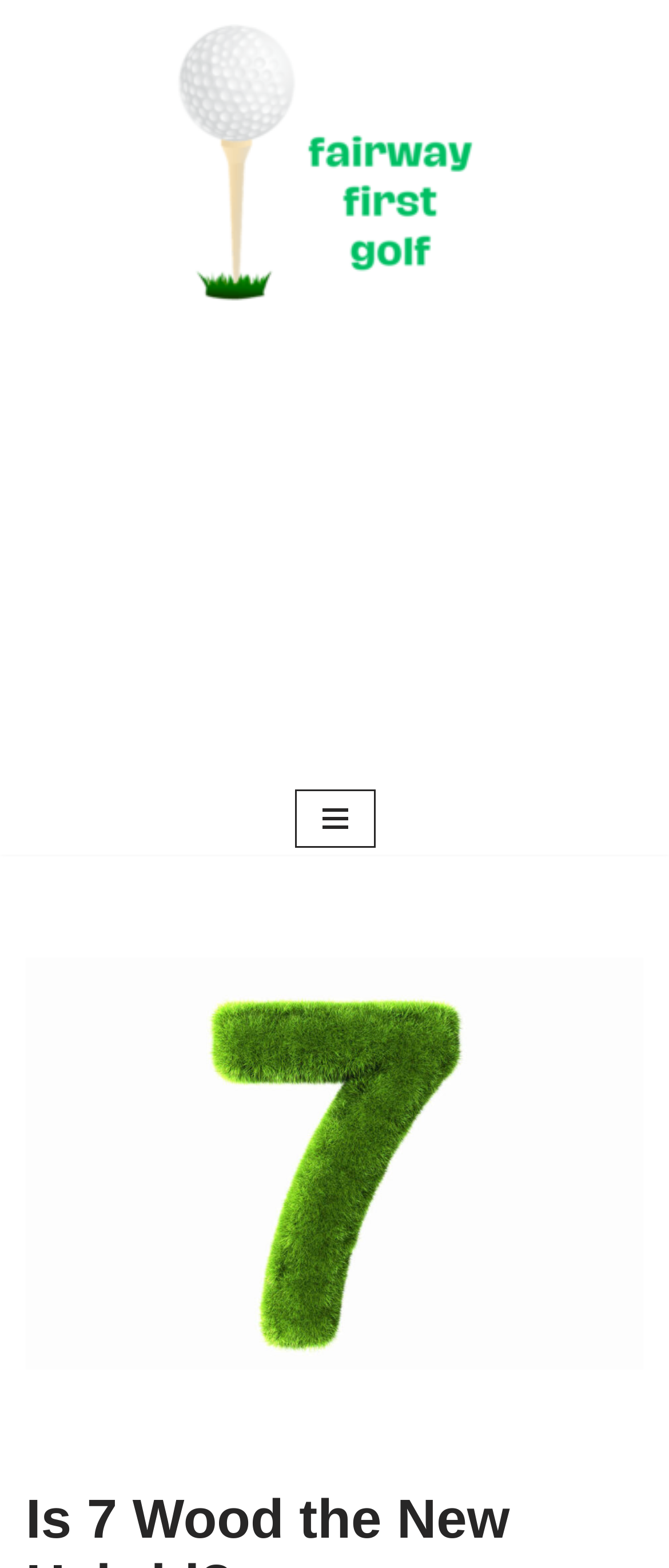What is the purpose of the link at the top?
Refer to the image and offer an in-depth and detailed answer to the question.

I found the purpose of the link by looking at the link element with the description 'Skip to content' which is a child element of the root element.